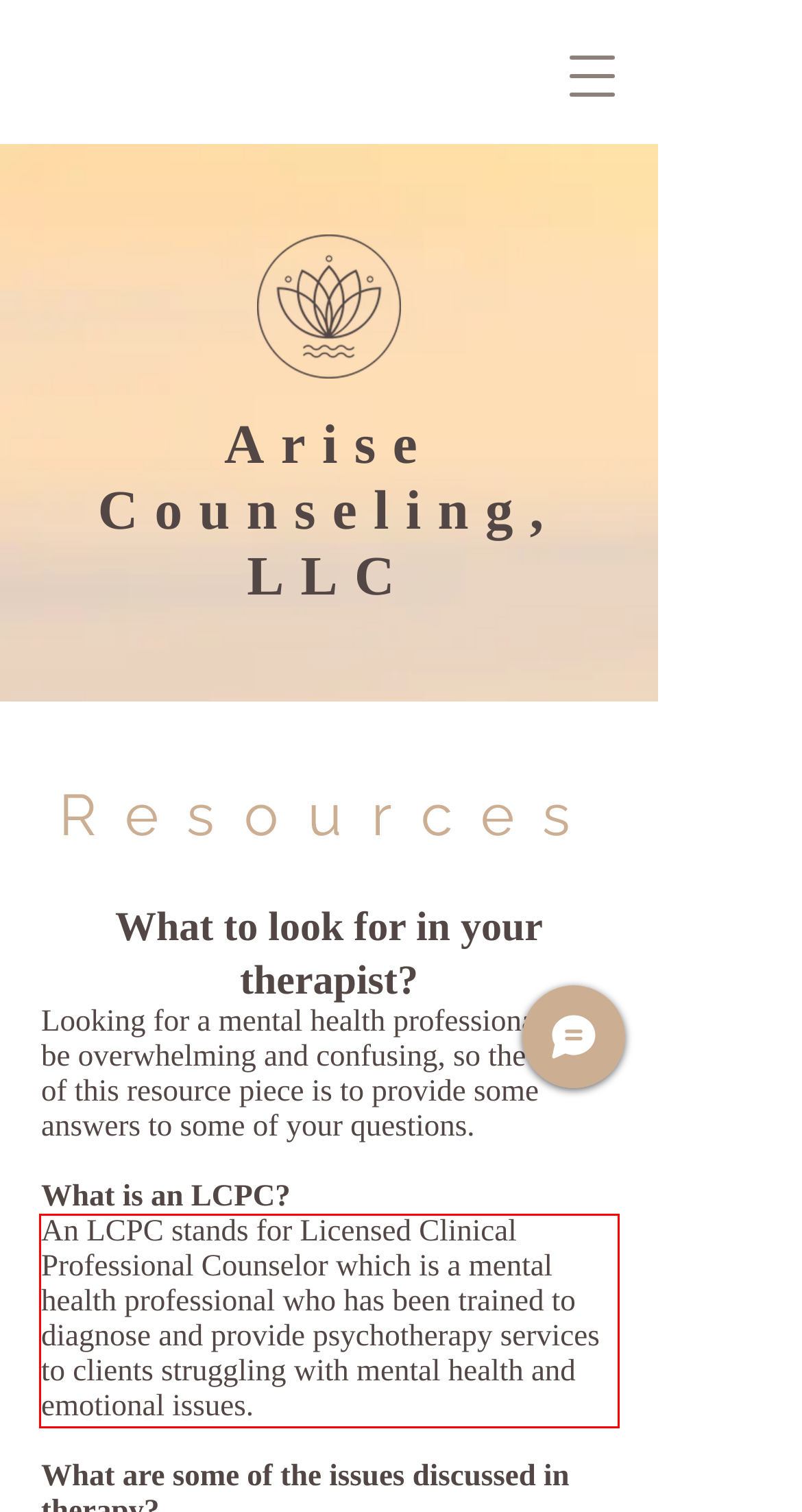Given a webpage screenshot with a red bounding box, perform OCR to read and deliver the text enclosed by the red bounding box.

An LCPC stands for Licensed Clinical Professional Counselor which is a mental health professional who has been trained to diagnose and provide psychotherapy services to clients struggling with mental health and emotional issues.